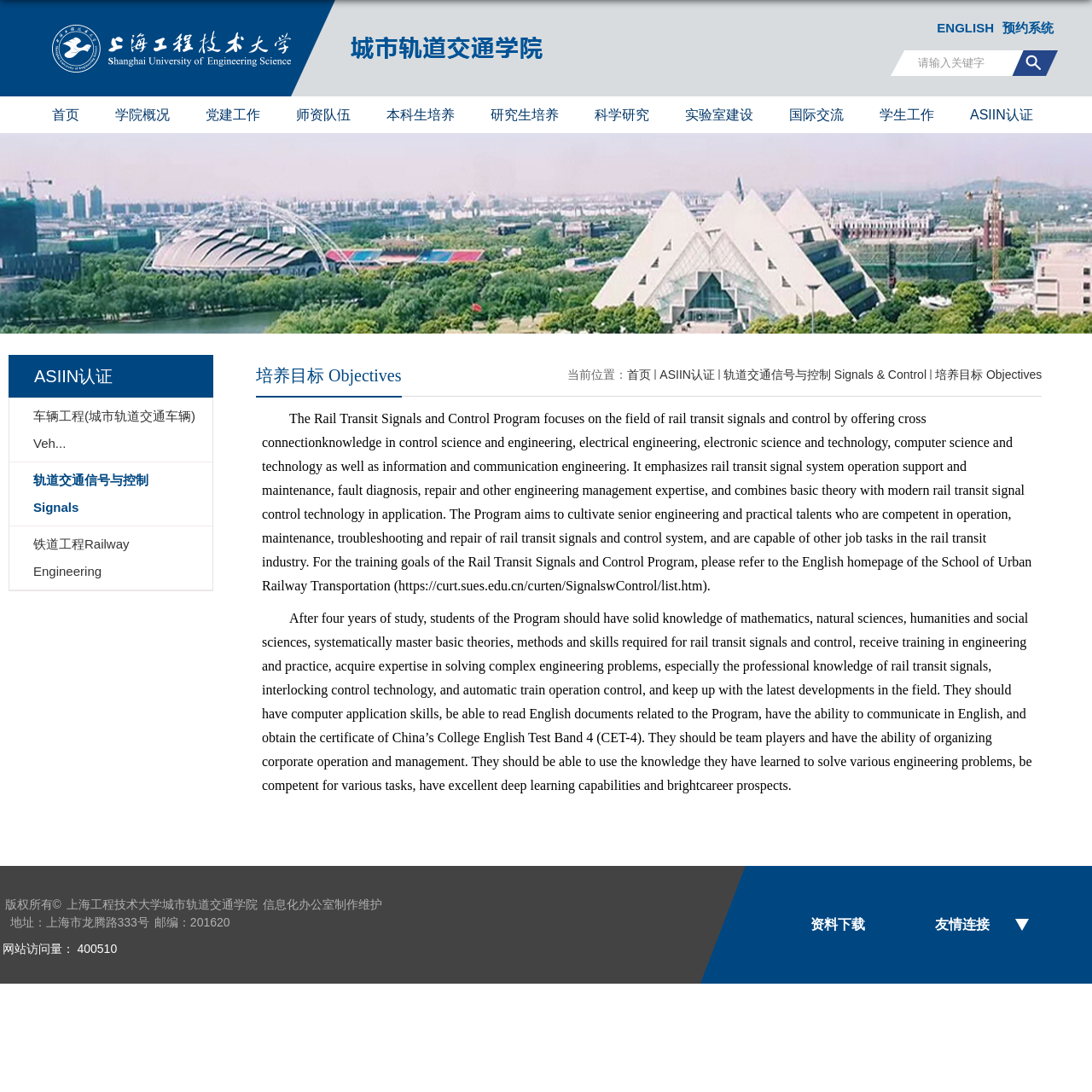Please give a short response to the question using one word or a phrase:
What is the address of the university?

上海市龙腾路333号